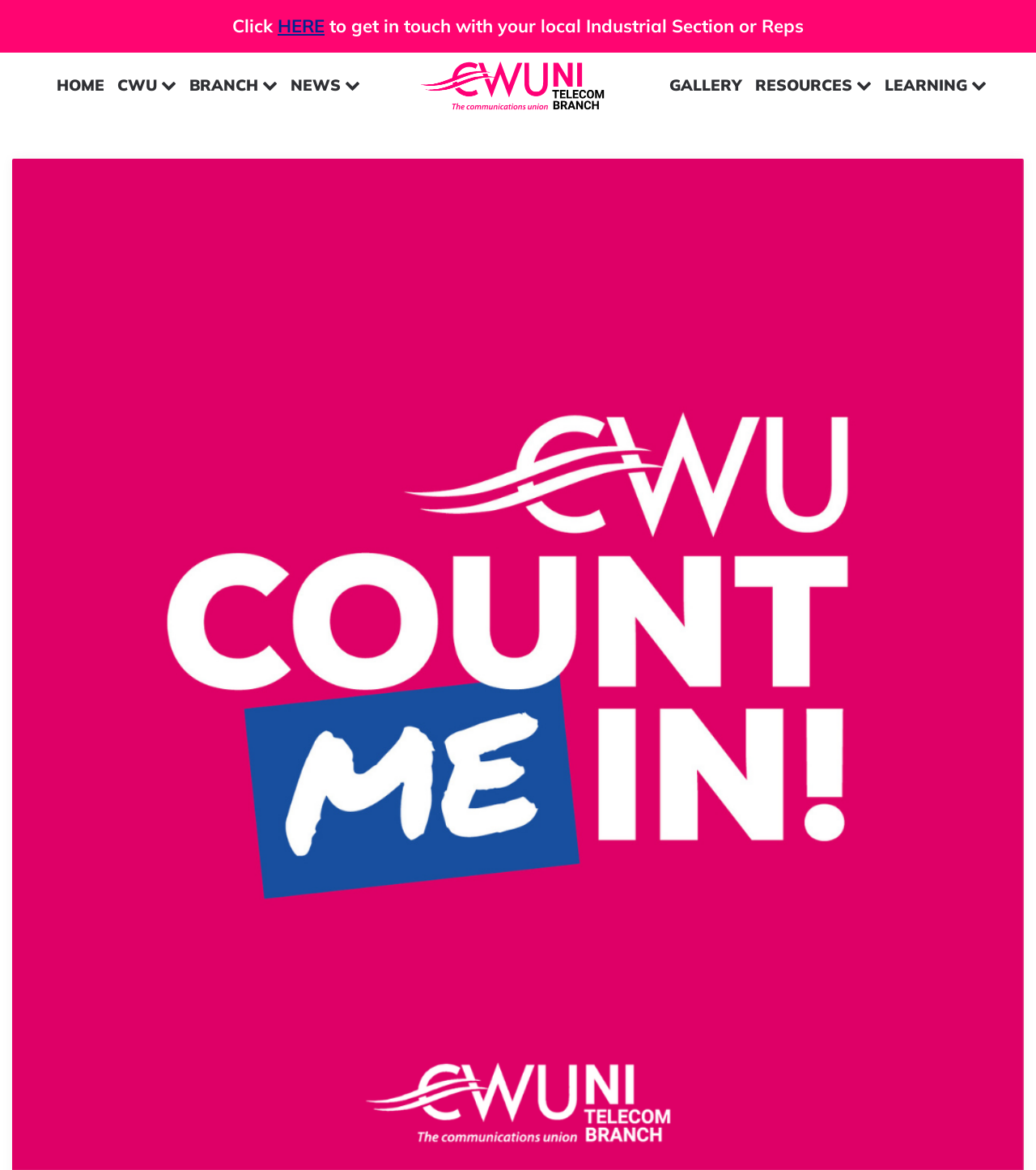Indicate the bounding box coordinates of the clickable region to achieve the following instruction: "visit CWU Northern Ireland Telecoms Branch page."

[0.402, 0.042, 0.598, 0.104]